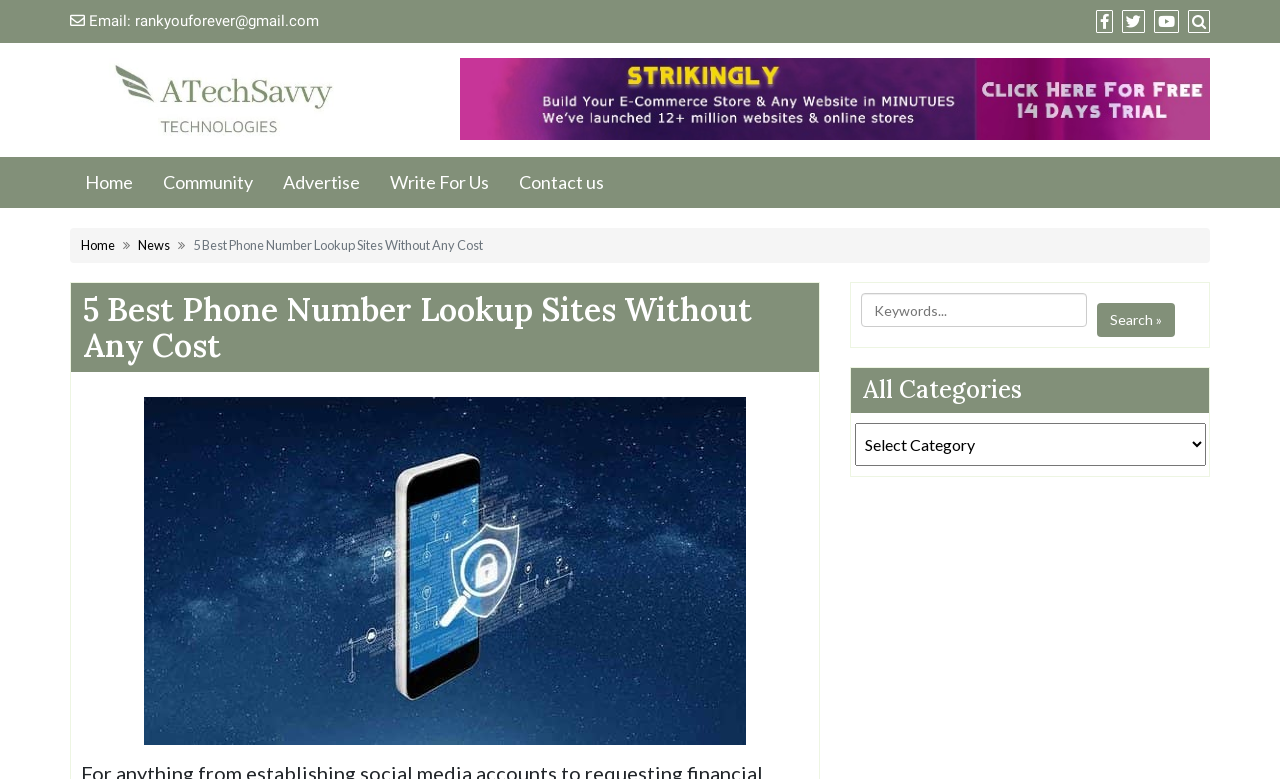Locate the bounding box coordinates of the element that should be clicked to execute the following instruction: "search for keywords".

[0.673, 0.377, 0.849, 0.42]